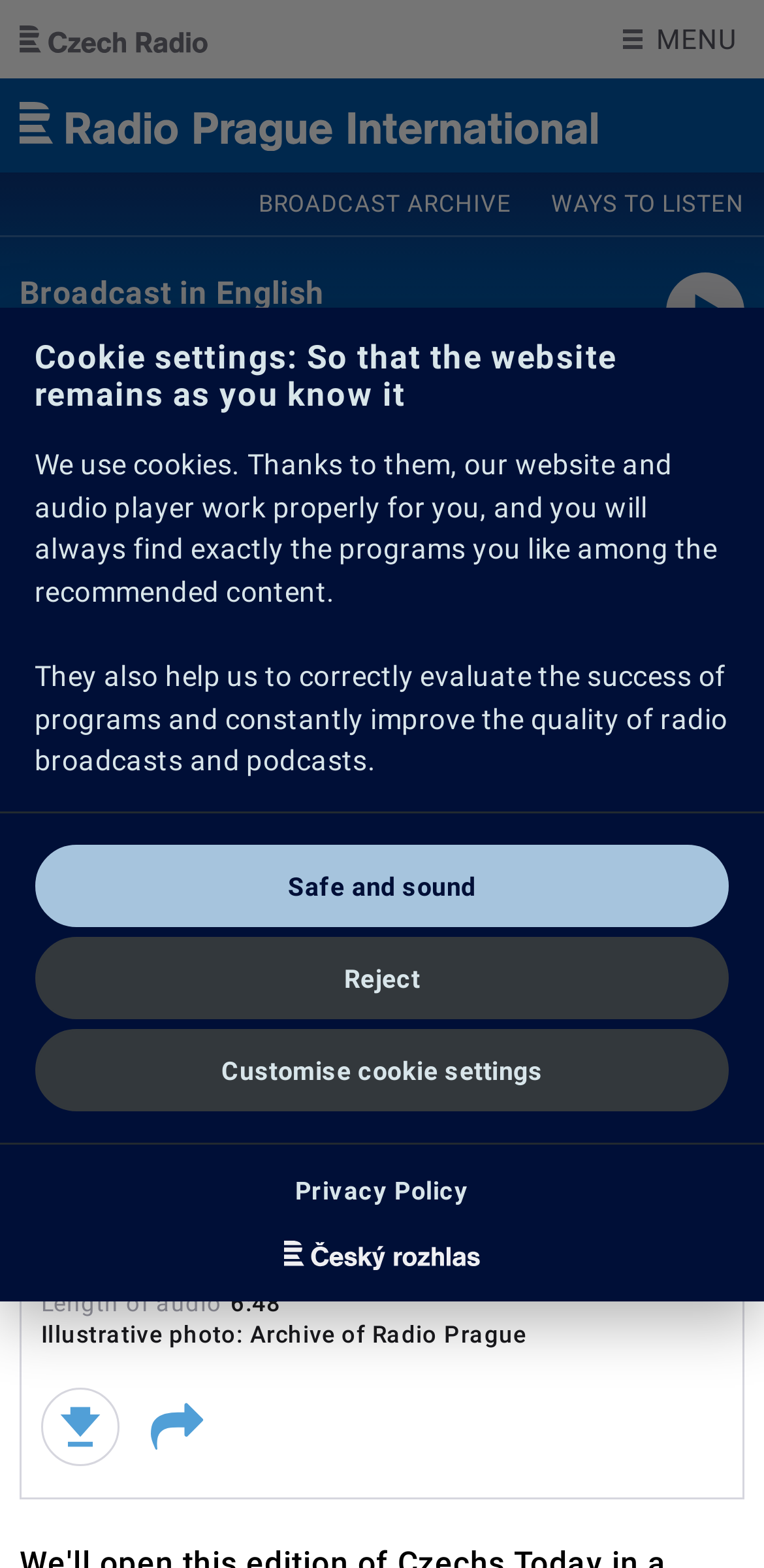What is the topic of the webpage?
Carefully analyze the image and provide a thorough answer to the question.

I inferred the answer by looking at the 'Society' heading element, which is a prominent category heading on the webpage, suggesting that the topic of the webpage is related to society.